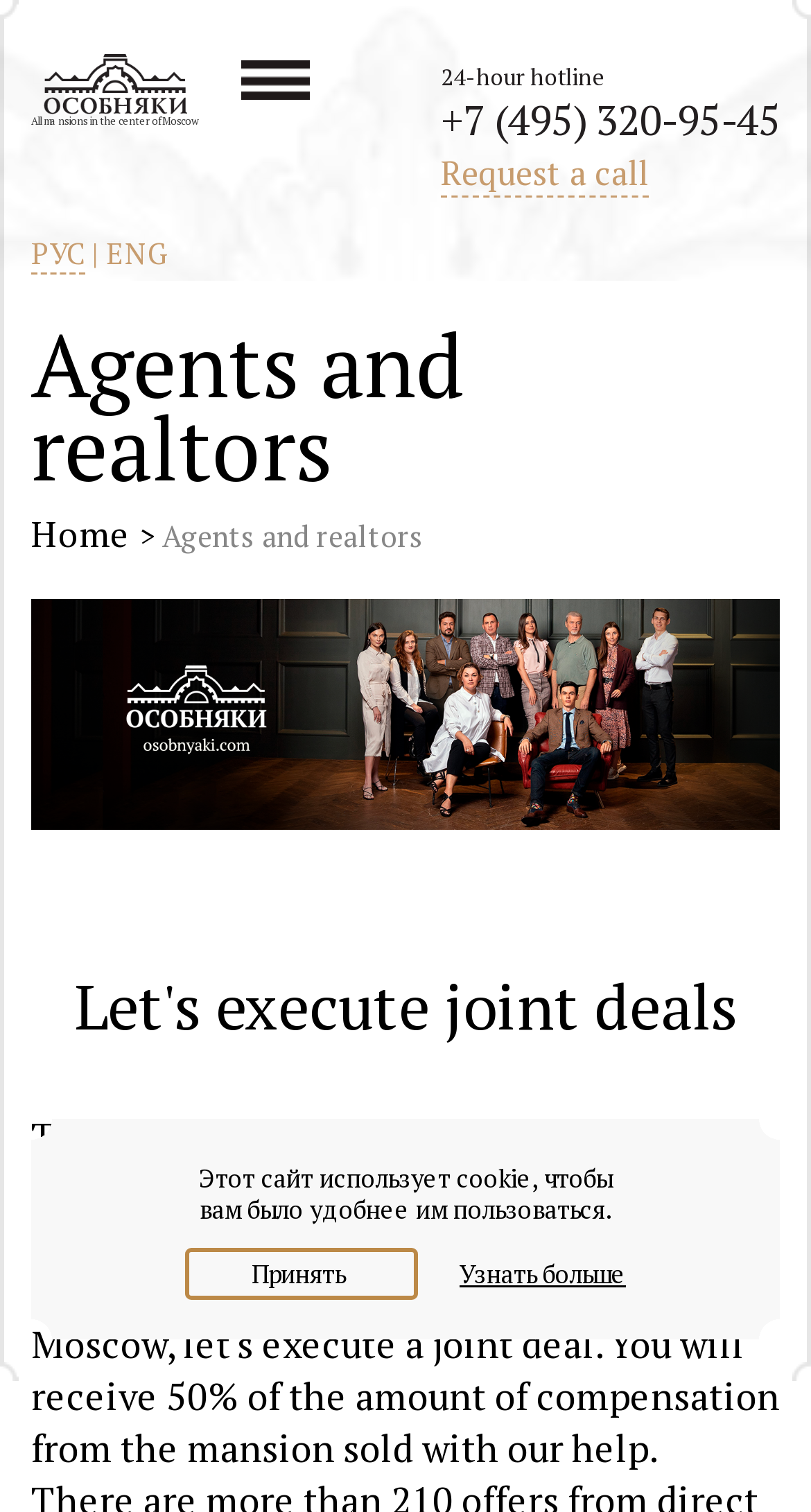Pinpoint the bounding box coordinates of the clickable element needed to complete the instruction: "Switch to English version". The coordinates should be provided as four float numbers between 0 and 1: [left, top, right, bottom].

[0.131, 0.154, 0.208, 0.18]